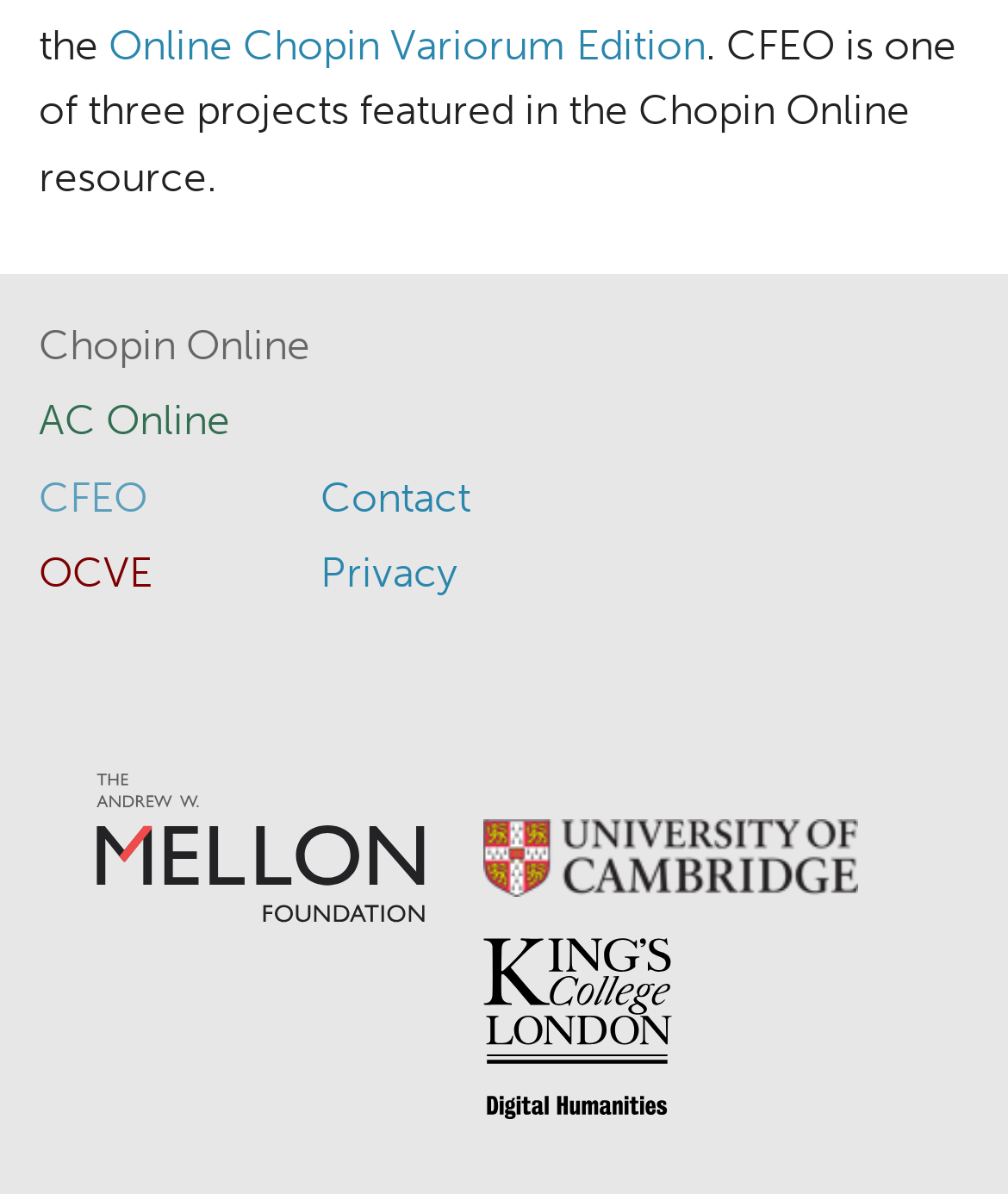Find the bounding box coordinates for the area that must be clicked to perform this action: "go to Chopin Online".

[0.038, 0.268, 0.308, 0.309]